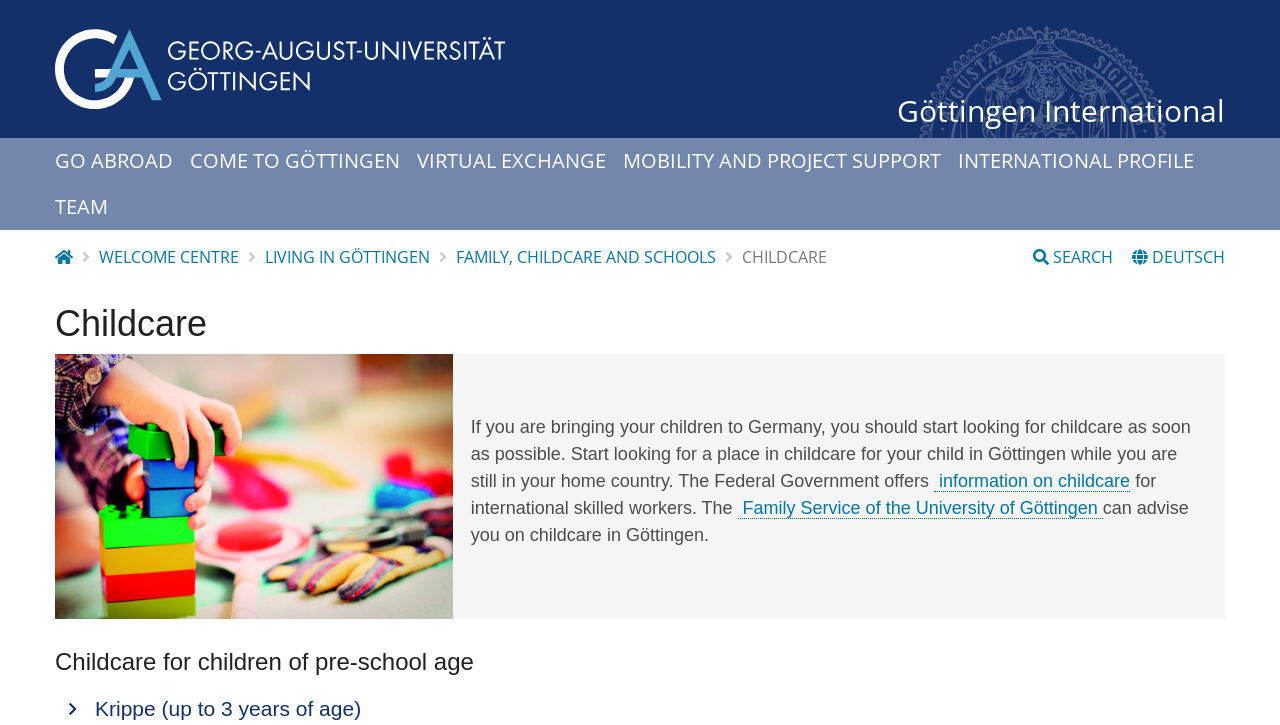Given the element description, predict the bounding box coordinates in the format (top-left x, top-left y, bottom-right x, bottom-right y). Make sure all values are between 0 and 1. Here is the element description: Go Abroad

[0.043, 0.19, 0.135, 0.254]